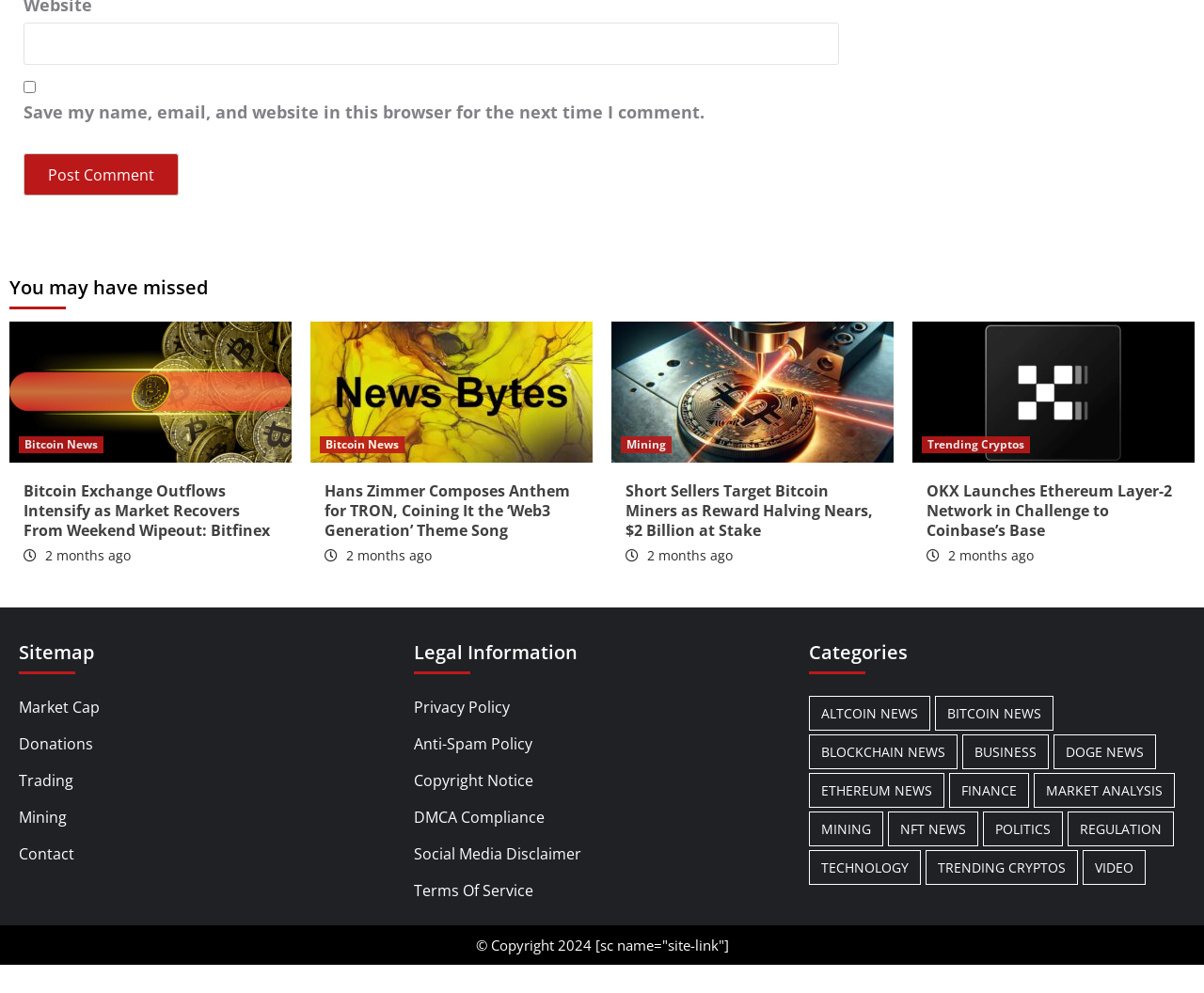Could you determine the bounding box coordinates of the clickable element to complete the instruction: "Explore Altcoin News"? Provide the coordinates as four float numbers between 0 and 1, i.e., [left, top, right, bottom].

[0.672, 0.701, 0.773, 0.736]